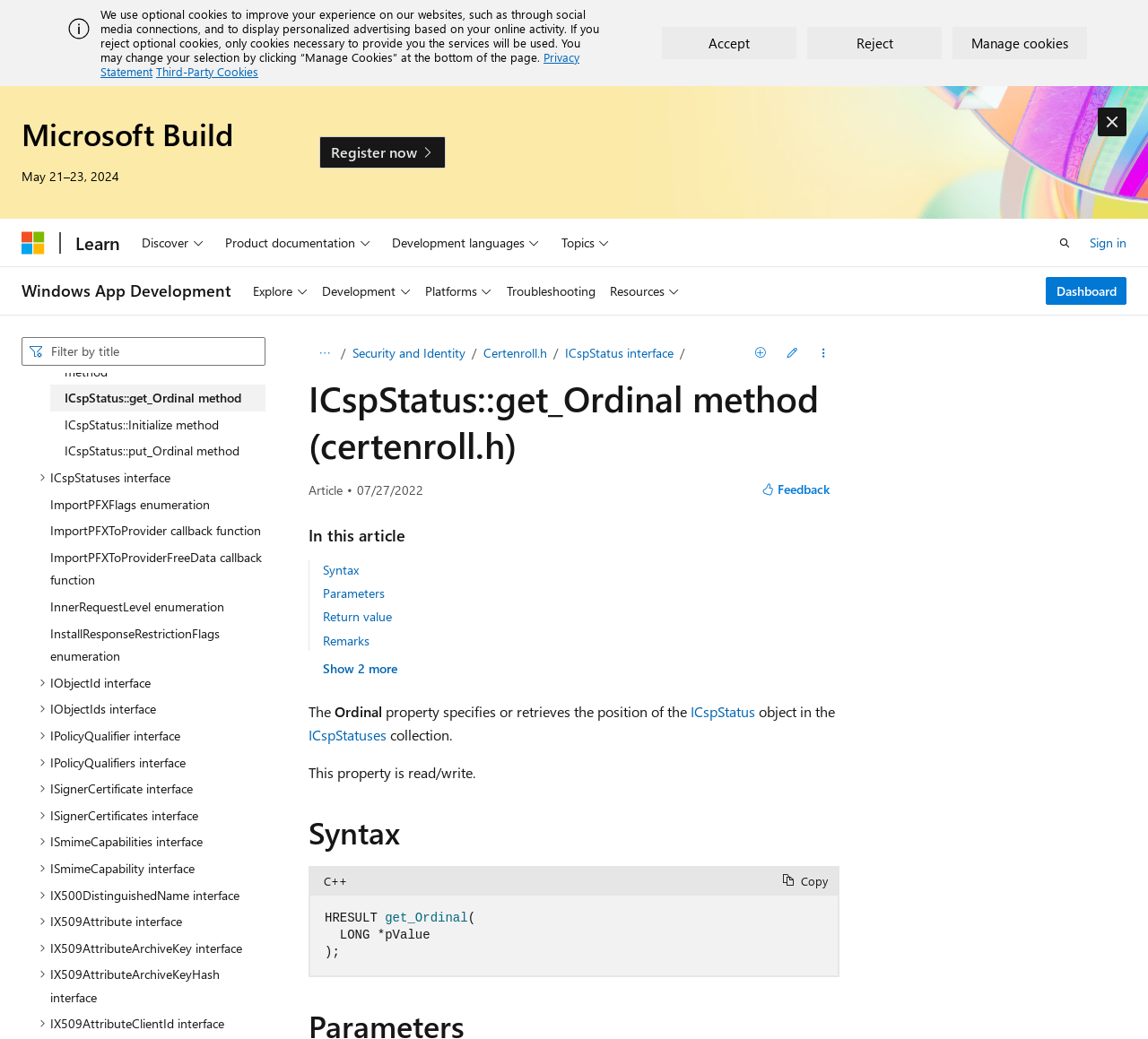Create a detailed narrative of the webpage’s visual and textual elements.

This webpage is about the ICspStatus::get_Ordinal method in the certenroll.h library, which is part of the Microsoft Learn platform. The page has a navigation menu at the top, with links to Microsoft, Learn, and other related topics. Below the navigation menu, there is a banner with a heading "Microsoft Build" and a date "May 21–23, 2024" with a "Register now" button.

On the left side of the page, there is a search bar with a combobox that allows users to search for specific topics. The search results are displayed in a tree view, with various items related to cryptography and certification, such as ICryptAttributes interface, ICspAlgorithm interface, and others.

The main content of the page is divided into several sections. The first section has a heading "ICspStatus::get_Ordinal method (certenroll.h)" and provides information about this method, including its purpose and syntax. Below this section, there are several links to related topics, such as Security and Identity, Certenroll.h, and ICspStatus interface.

On the right side of the page, there are several buttons and links, including "Edit", "More actions", and "Save". There is also a section with a heading "Article" and a review date "07/27/2022".

At the bottom of the page, there is a cookie policy notification with buttons to accept, reject, or manage cookies. There is also a link to the Privacy Statement and Third-Party Cookies.